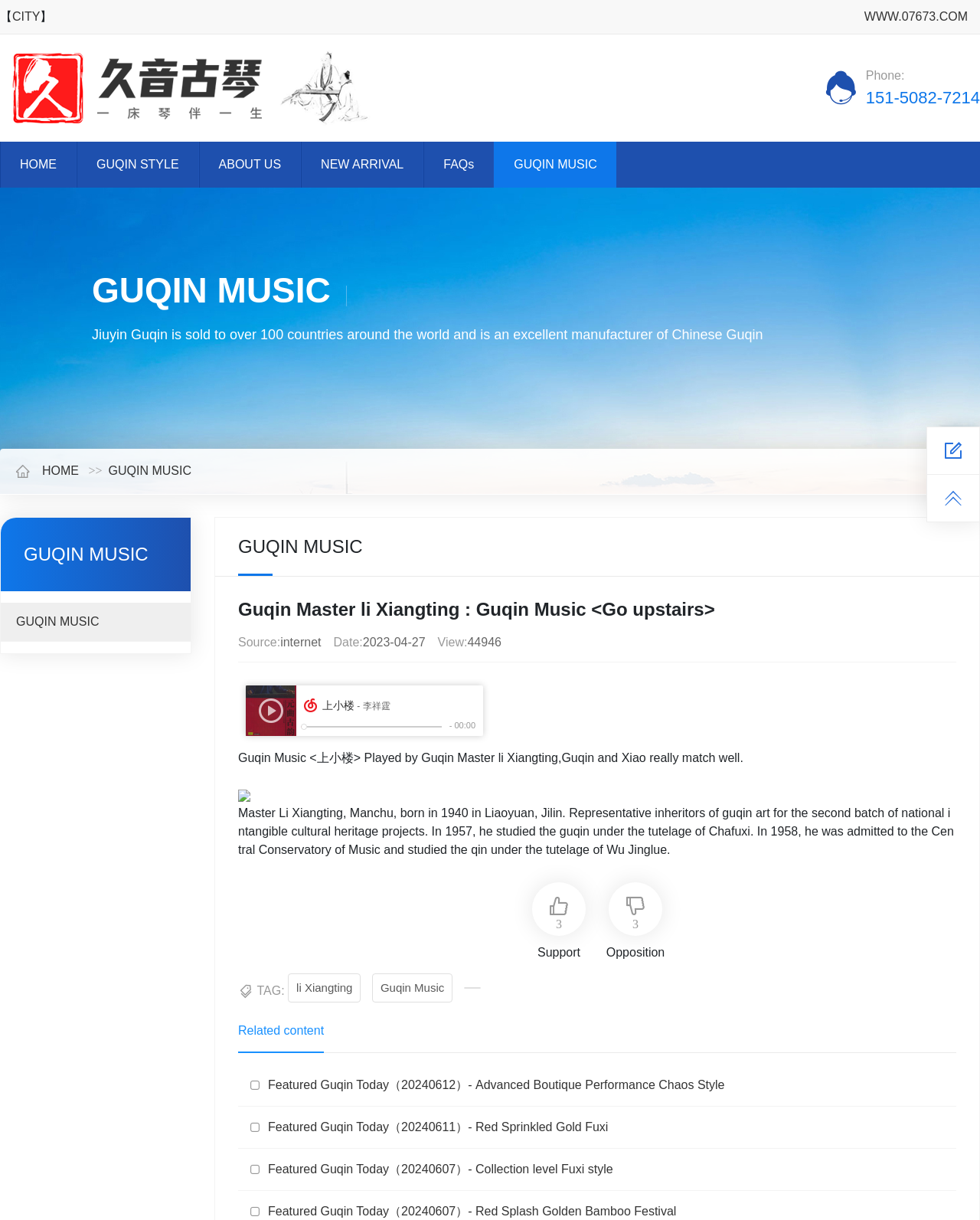Find and generate the main title of the webpage.

Guqin Master li Xiangting : Guqin Music <Go upstairs>